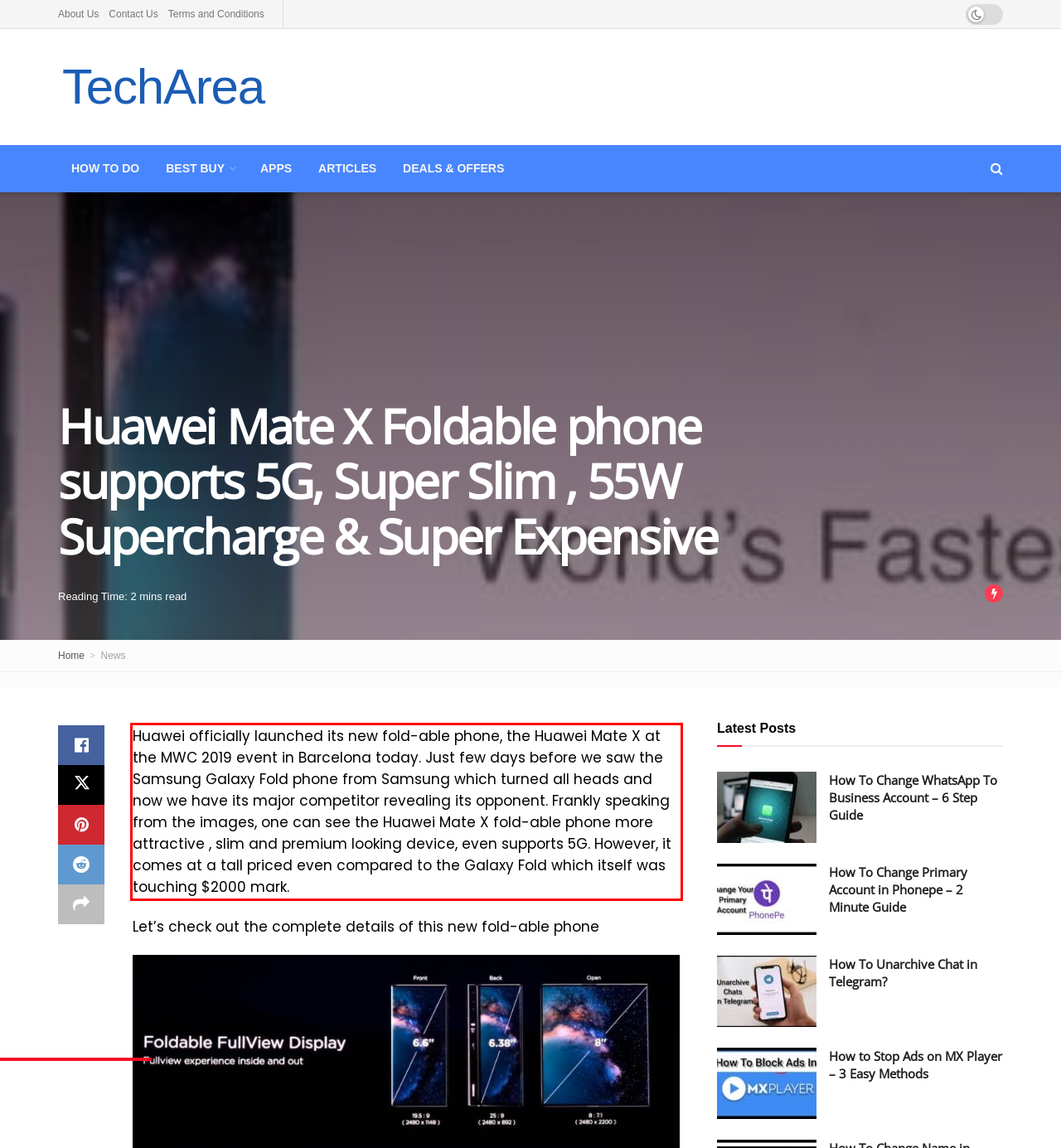You have a screenshot of a webpage where a UI element is enclosed in a red rectangle. Perform OCR to capture the text inside this red rectangle.

Huawei officially launched its new fold-able phone, the Huawei Mate X at the MWC 2019 event in Barcelona today. Just few days before we saw the Samsung Galaxy Fold phone from Samsung which turned all heads and now we have its major competitor revealing its opponent. Frankly speaking from the images, one can see the Huawei Mate X fold-able phone more attractive , slim and premium looking device, even supports 5G. However, it comes at a tall priced even compared to the Galaxy Fold which itself was touching $2000 mark.